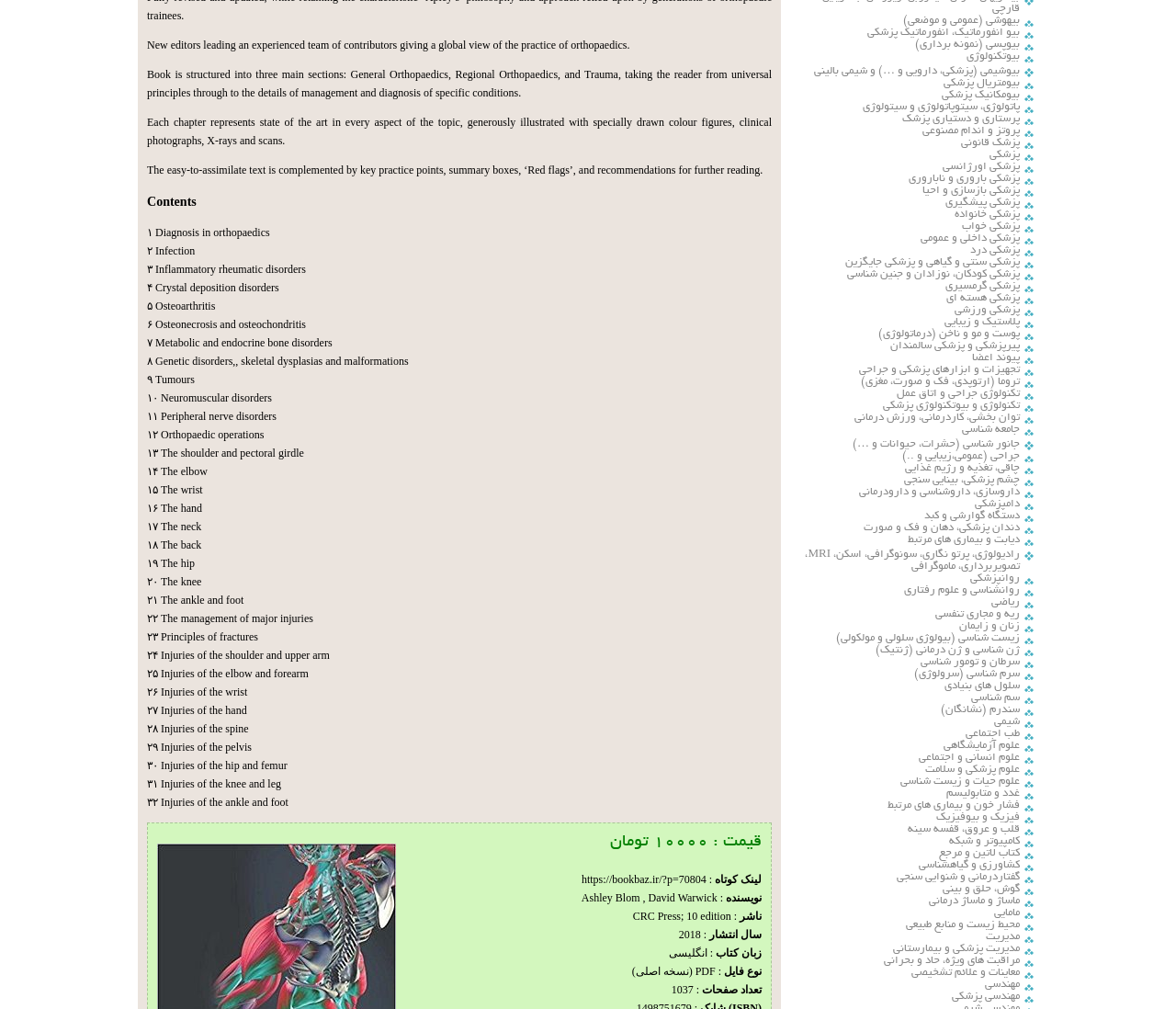From the element description: "کشاورزی و گیاهشناسی", extract the bounding box coordinates of the UI element. The coordinates should be expressed as four float numbers between 0 and 1, in the order [left, top, right, bottom].

[0.68, 0.852, 0.883, 0.863]